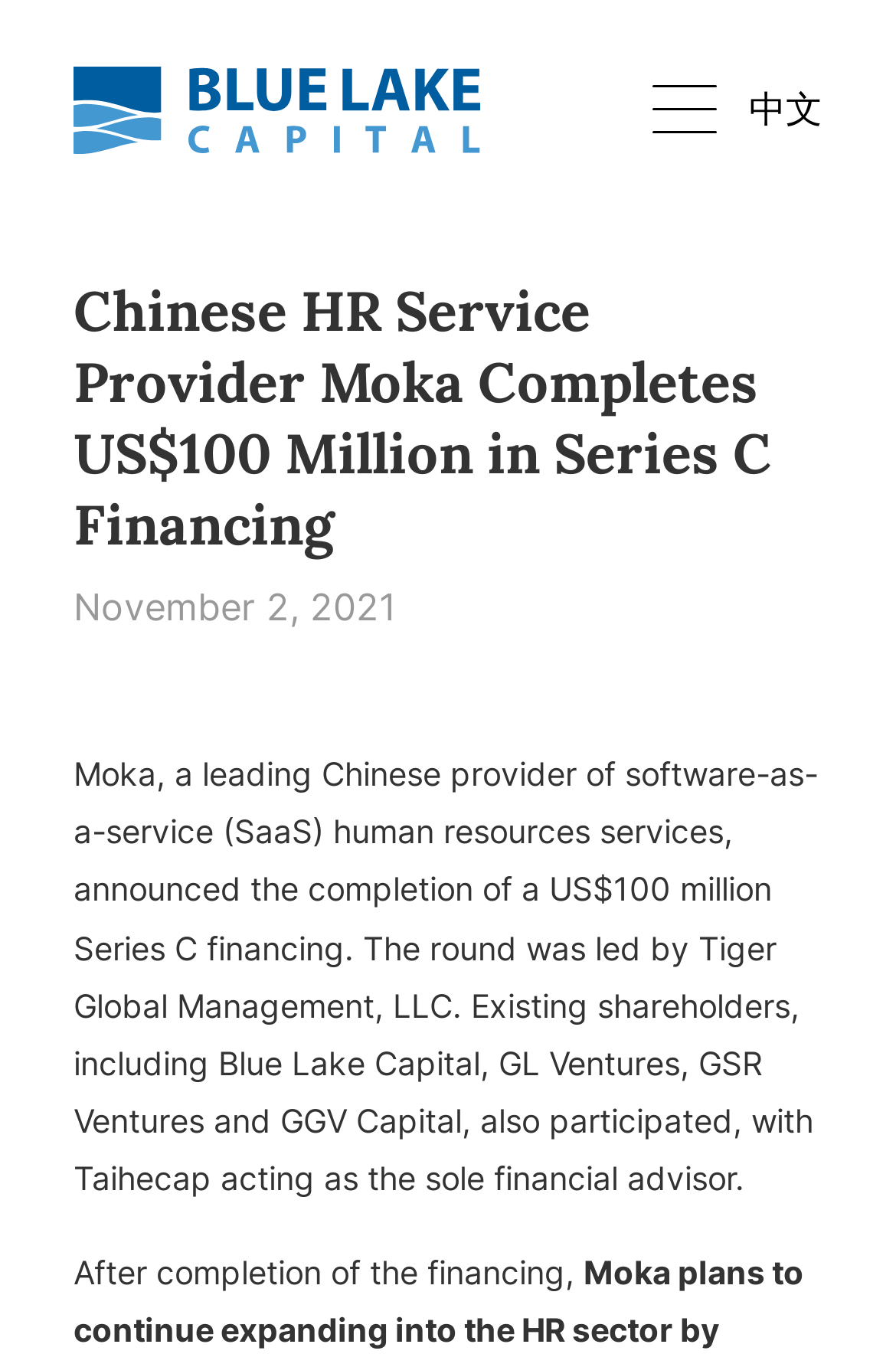What is the role of Taihecap in the financing round?
Provide a one-word or short-phrase answer based on the image.

Sole financial advisor